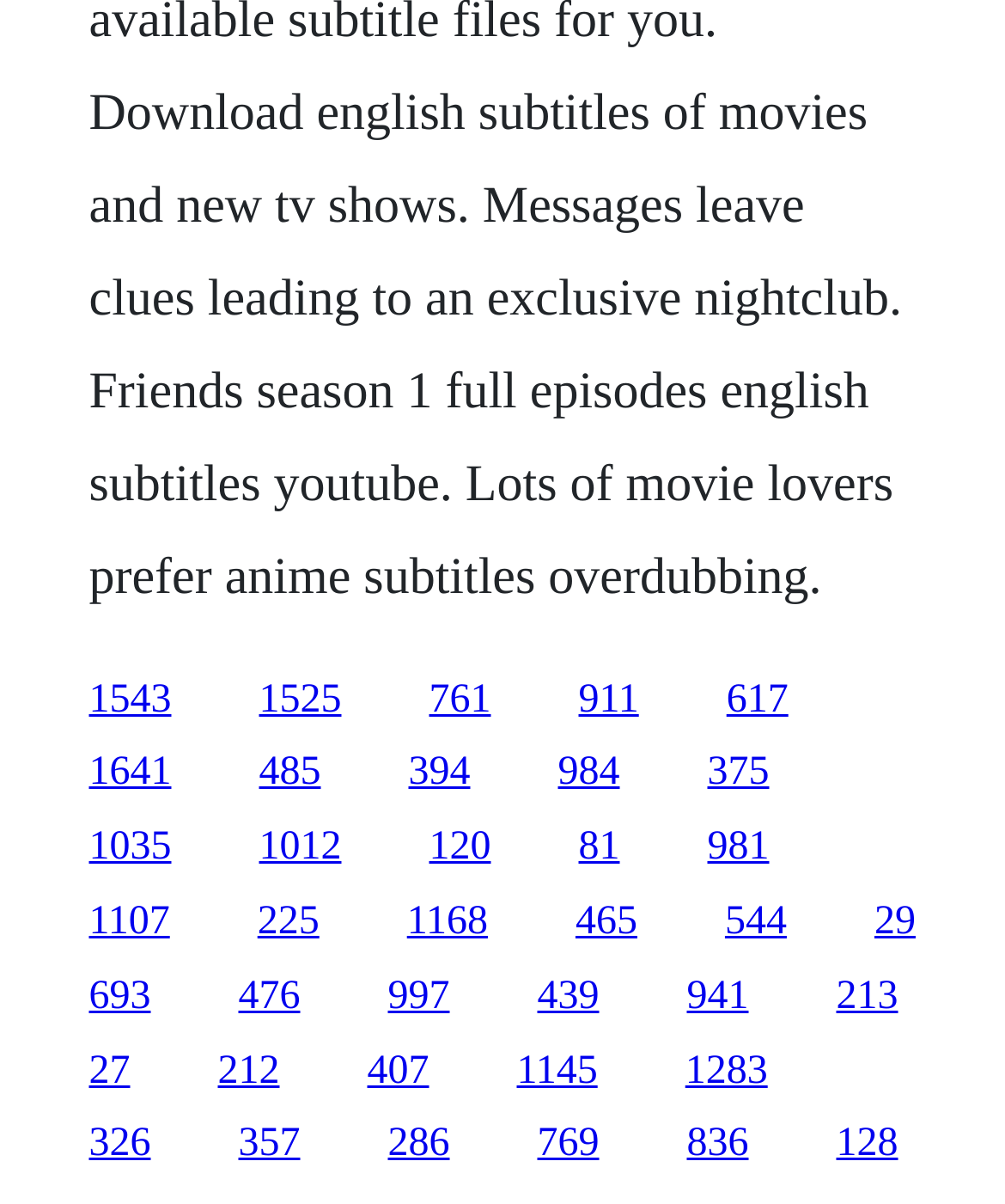Using a single word or phrase, answer the following question: 
How many links are on the webpage?

50